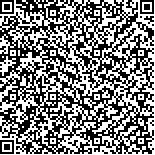What is the purpose of the QR code?
Look at the image and answer the question using a single word or phrase.

To provide access to additional content